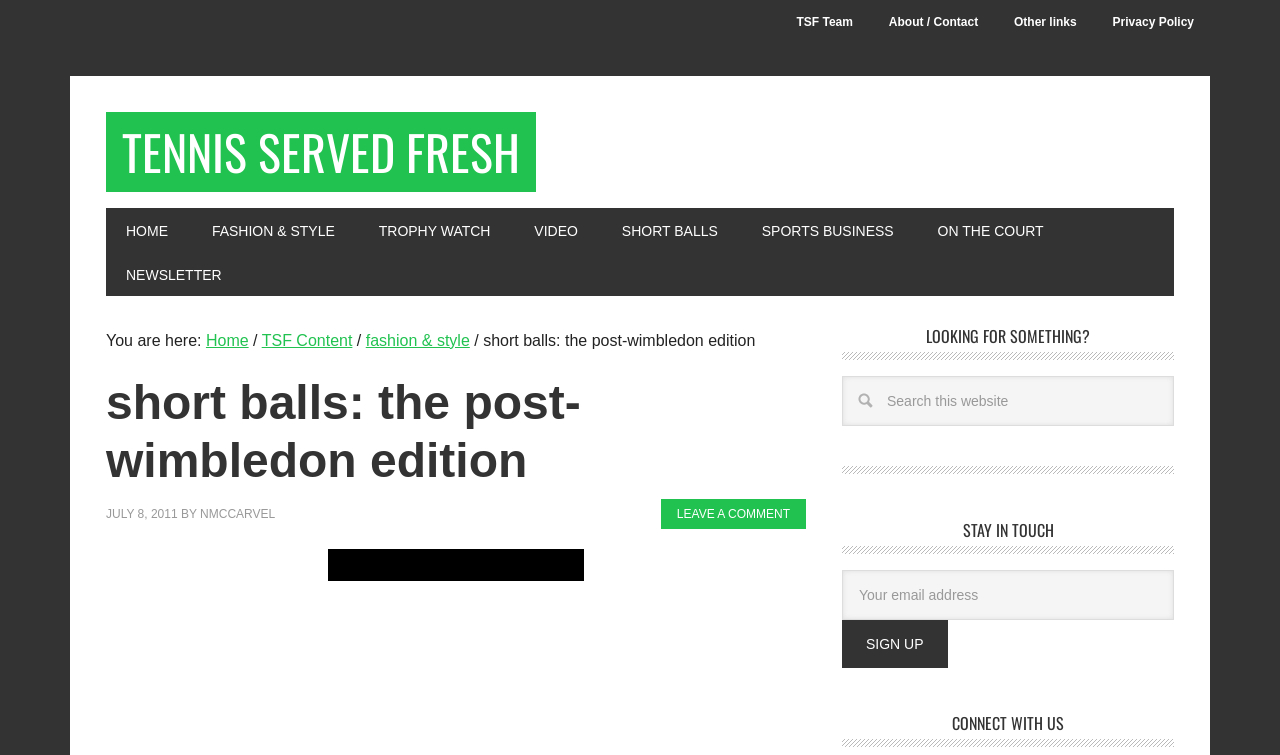Please determine the bounding box coordinates of the element to click on in order to accomplish the following task: "Click on the 'TSF Team' link". Ensure the coordinates are four float numbers ranging from 0 to 1, i.e., [left, top, right, bottom].

[0.61, 0.0, 0.679, 0.058]